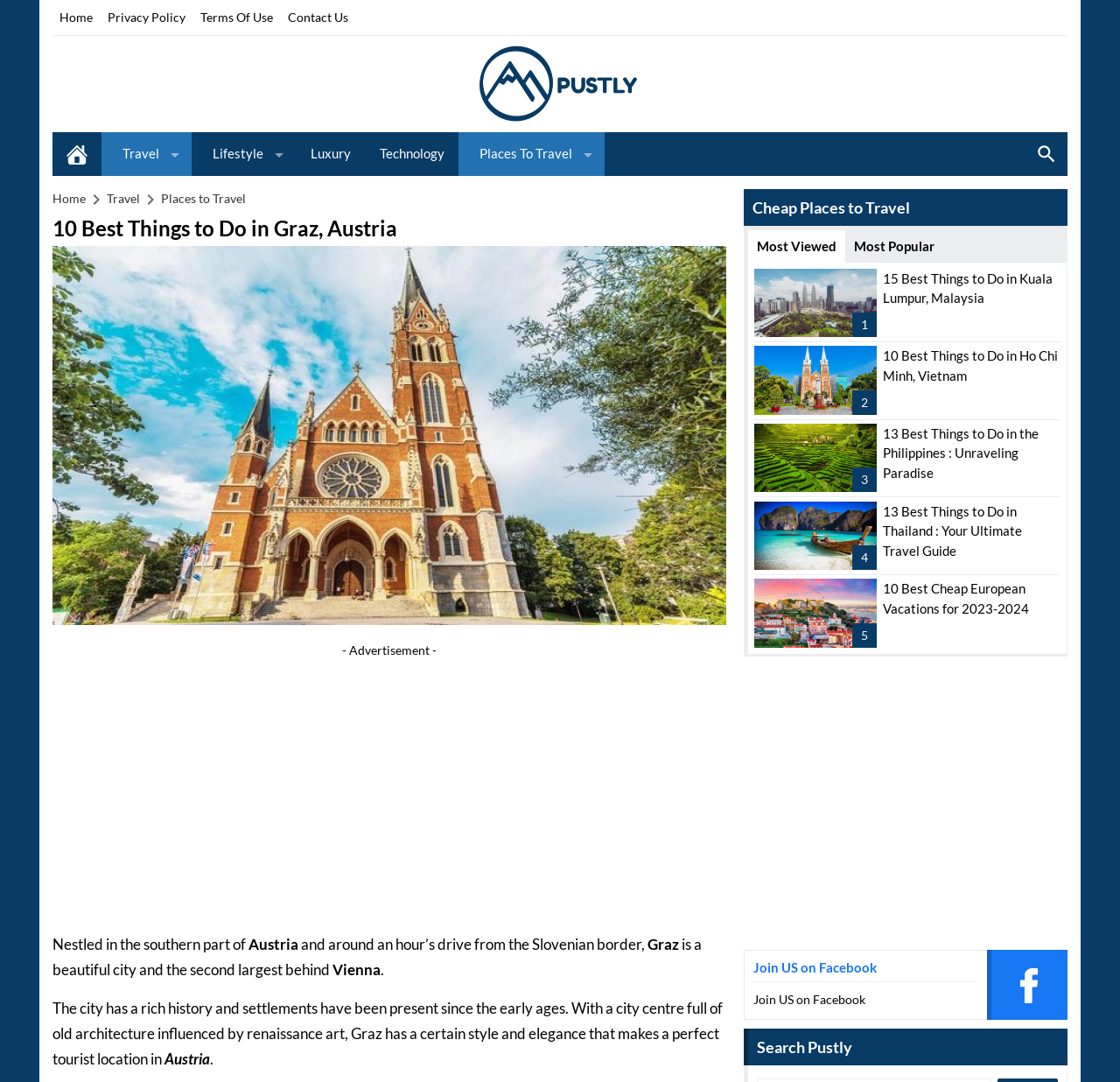Using the format (top-left x, top-left y, bottom-right x, bottom-right y), provide the bounding box coordinates for the described UI element. All values should be floating point numbers between 0 and 1: Most Viewed

[0.668, 0.212, 0.755, 0.242]